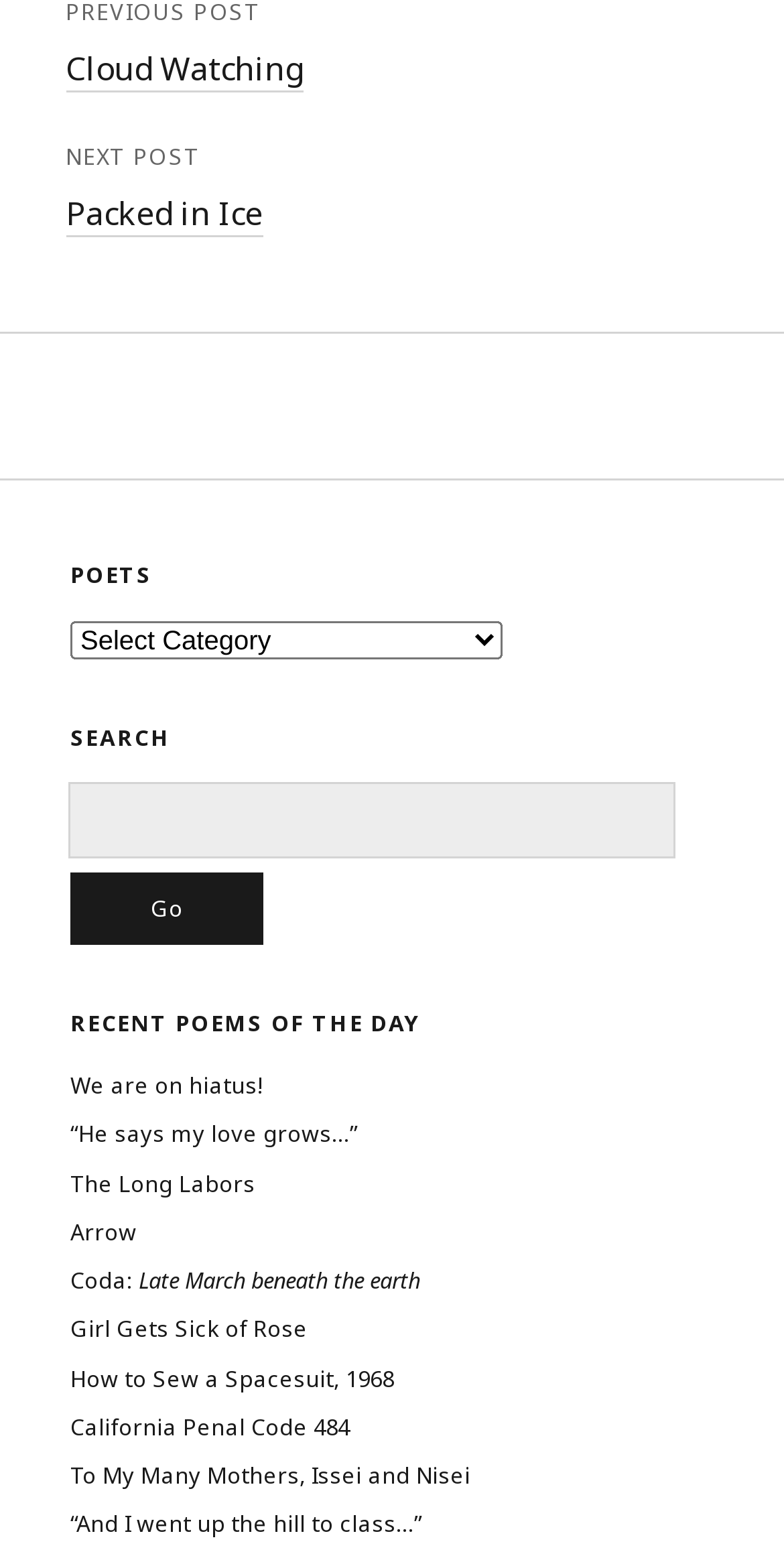Given the element description, predict the bounding box coordinates in the format (top-left x, top-left y, bottom-right x, bottom-right y). Make sure all values are between 0 and 1. Here is the element description: We are on hiatus!

[0.09, 0.688, 0.336, 0.708]